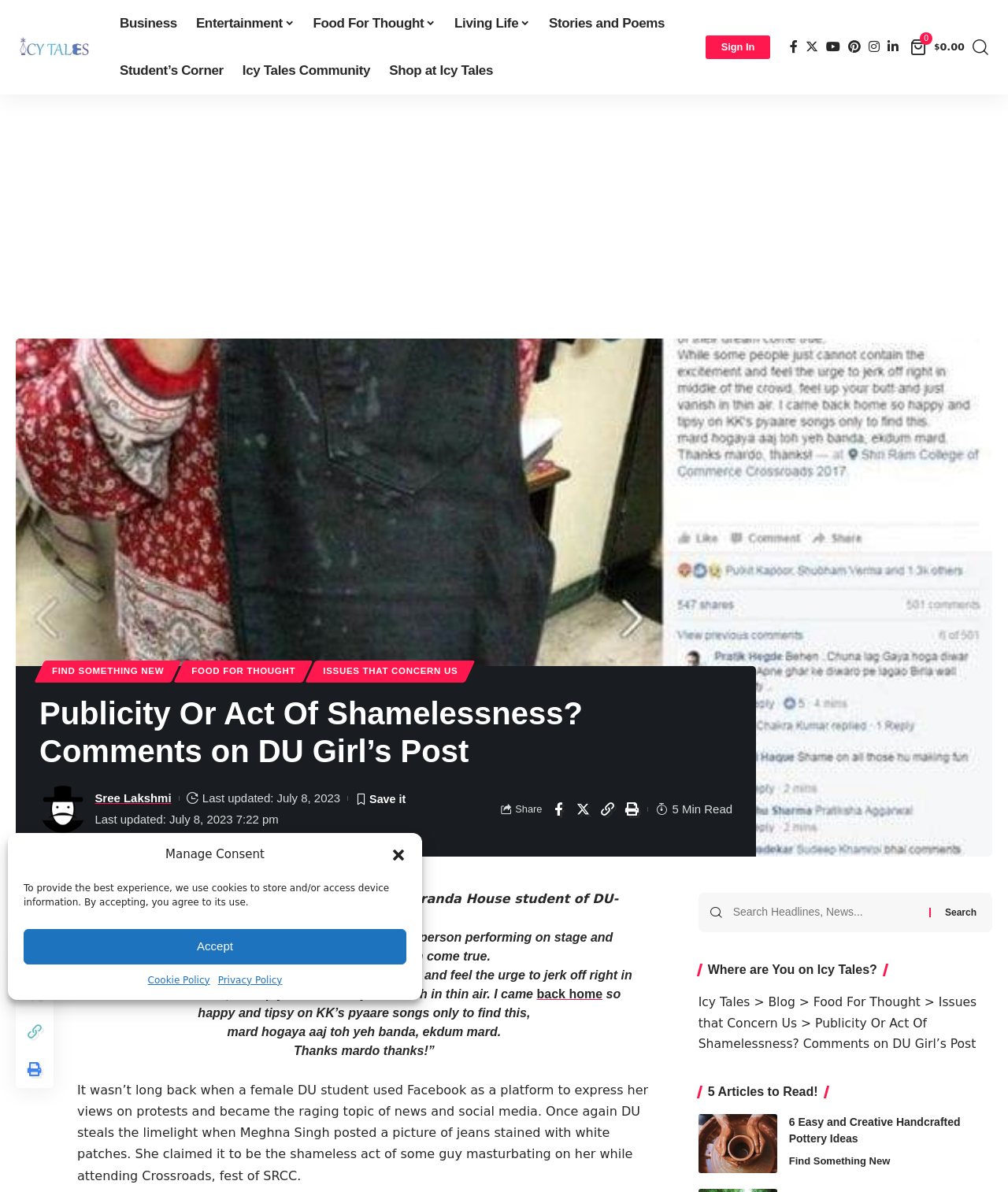Find the bounding box of the element with the following description: "Beautiful". The coordinates must be four float numbers between 0 and 1, formatted as [left, top, right, bottom].

[0.82, 0.829, 0.863, 0.844]